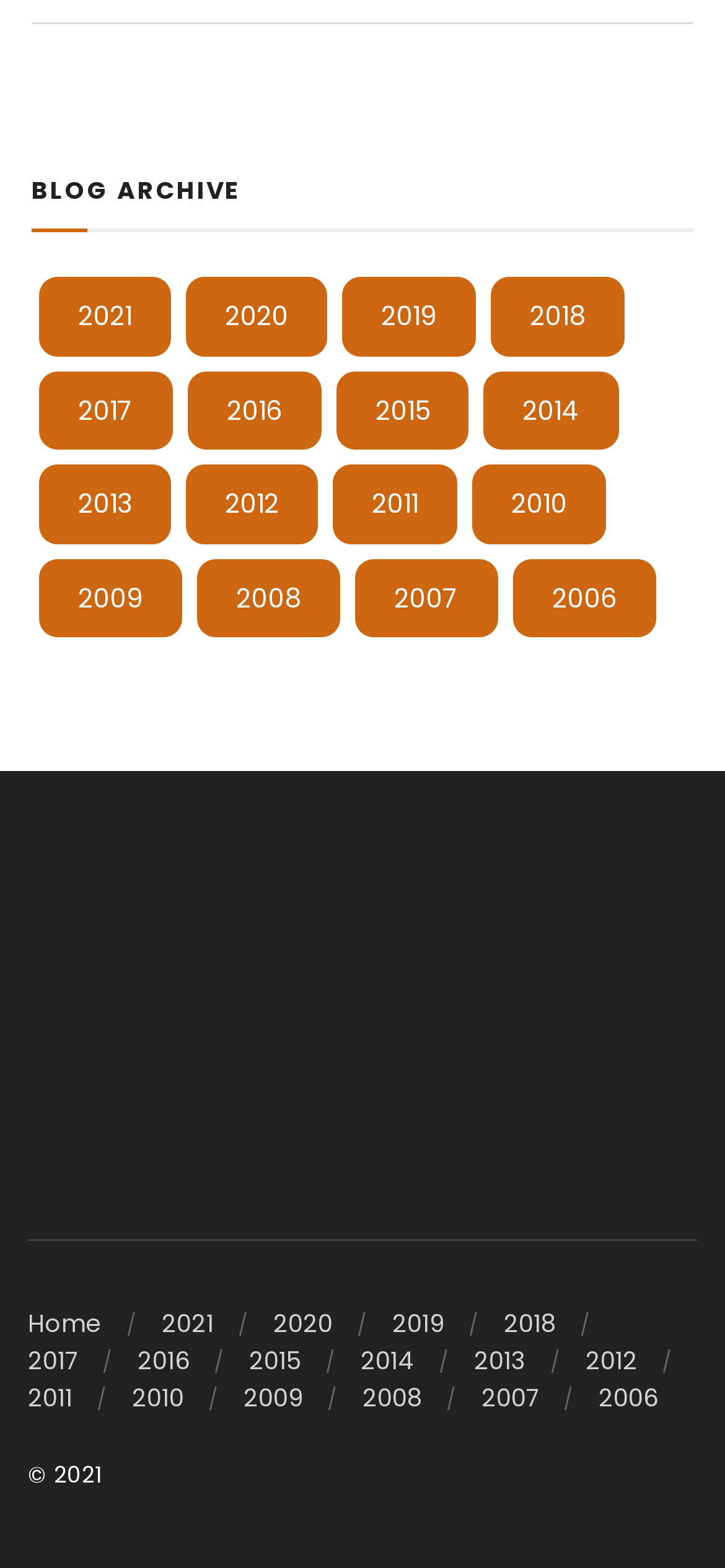Please identify the bounding box coordinates of the element that needs to be clicked to perform the following instruction: "Check latest posts".

None